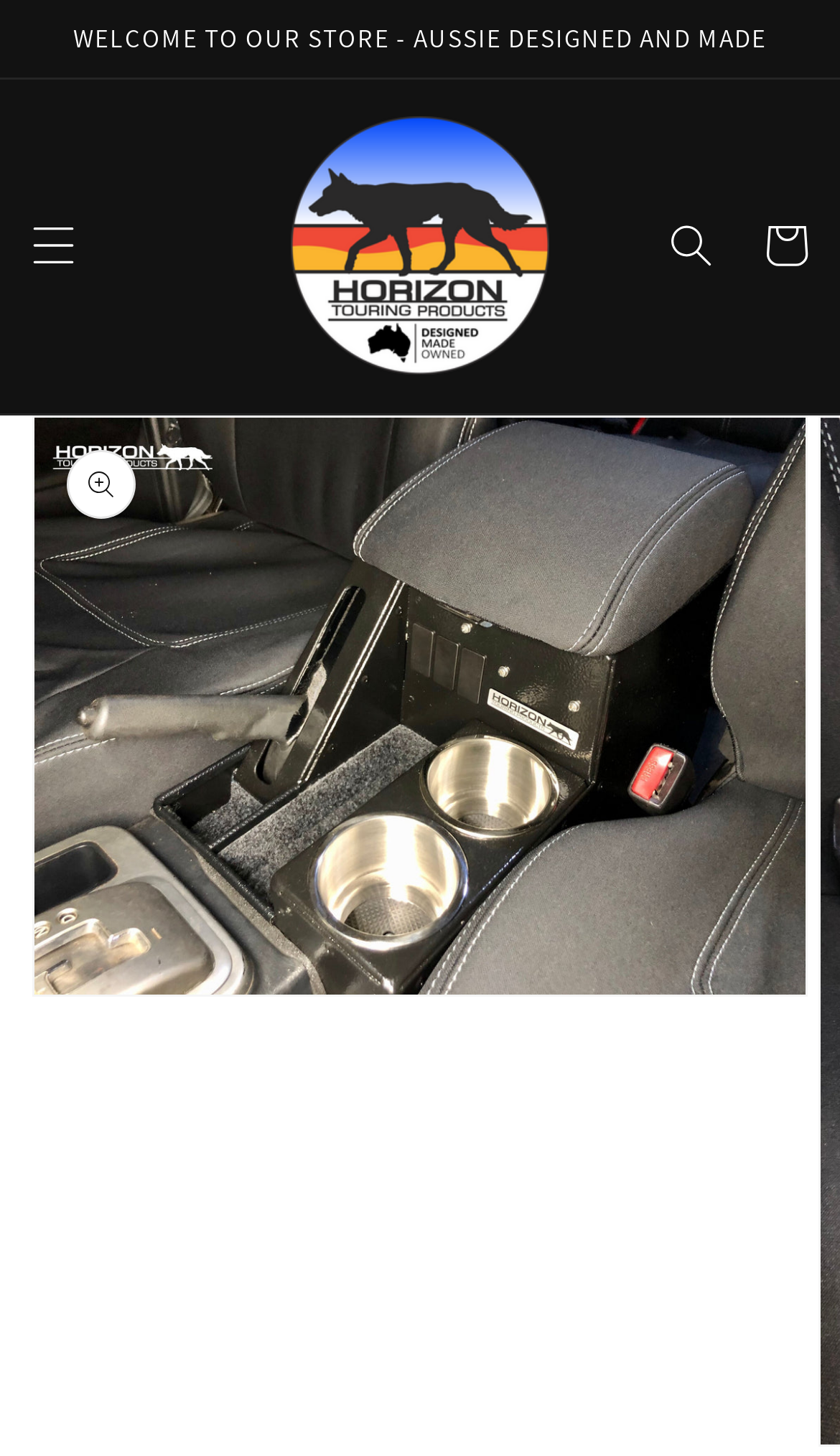Utilize the details in the image to give a detailed response to the question: Is the menu expanded?

I checked the 'Menu' button element and found that its 'expanded' property is set to 'False', indicating that the menu is not expanded.